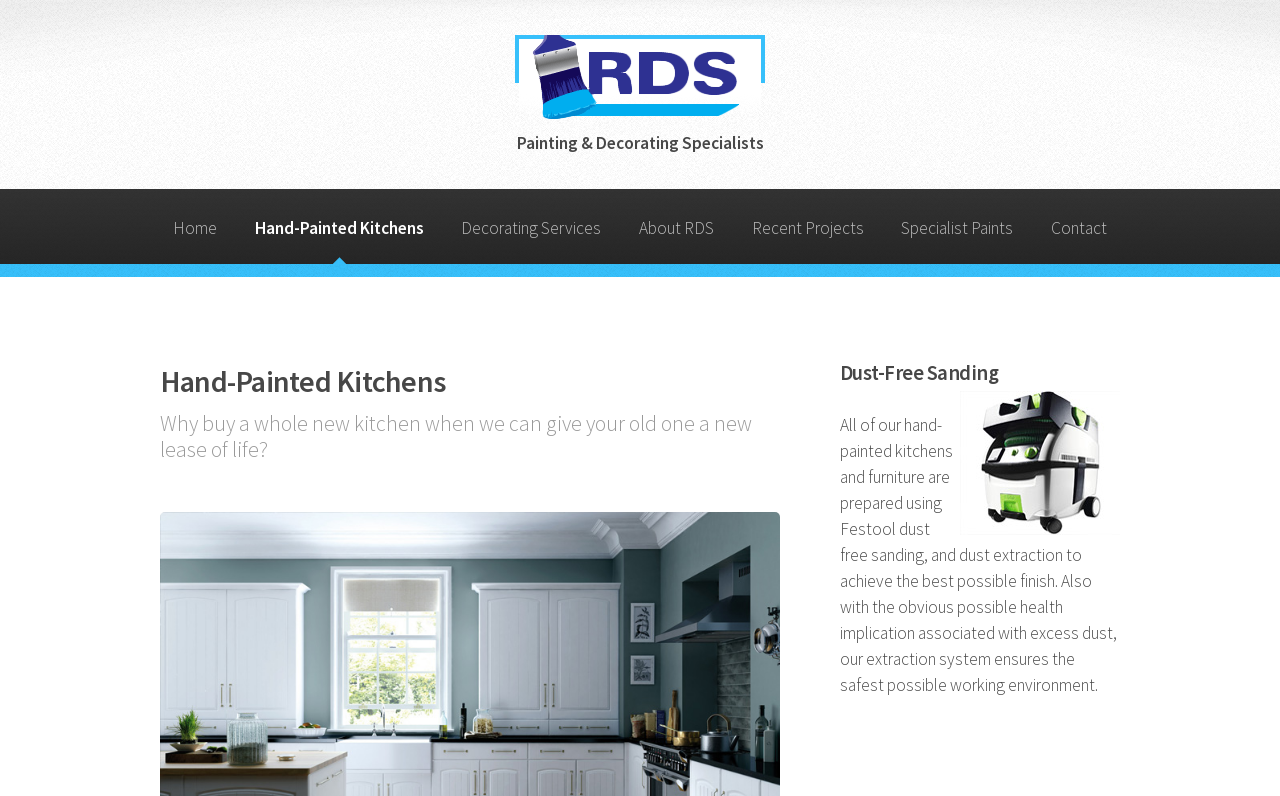Answer this question using a single word or a brief phrase:
What is the name of the company?

RDS Painting & Decorating Specialists